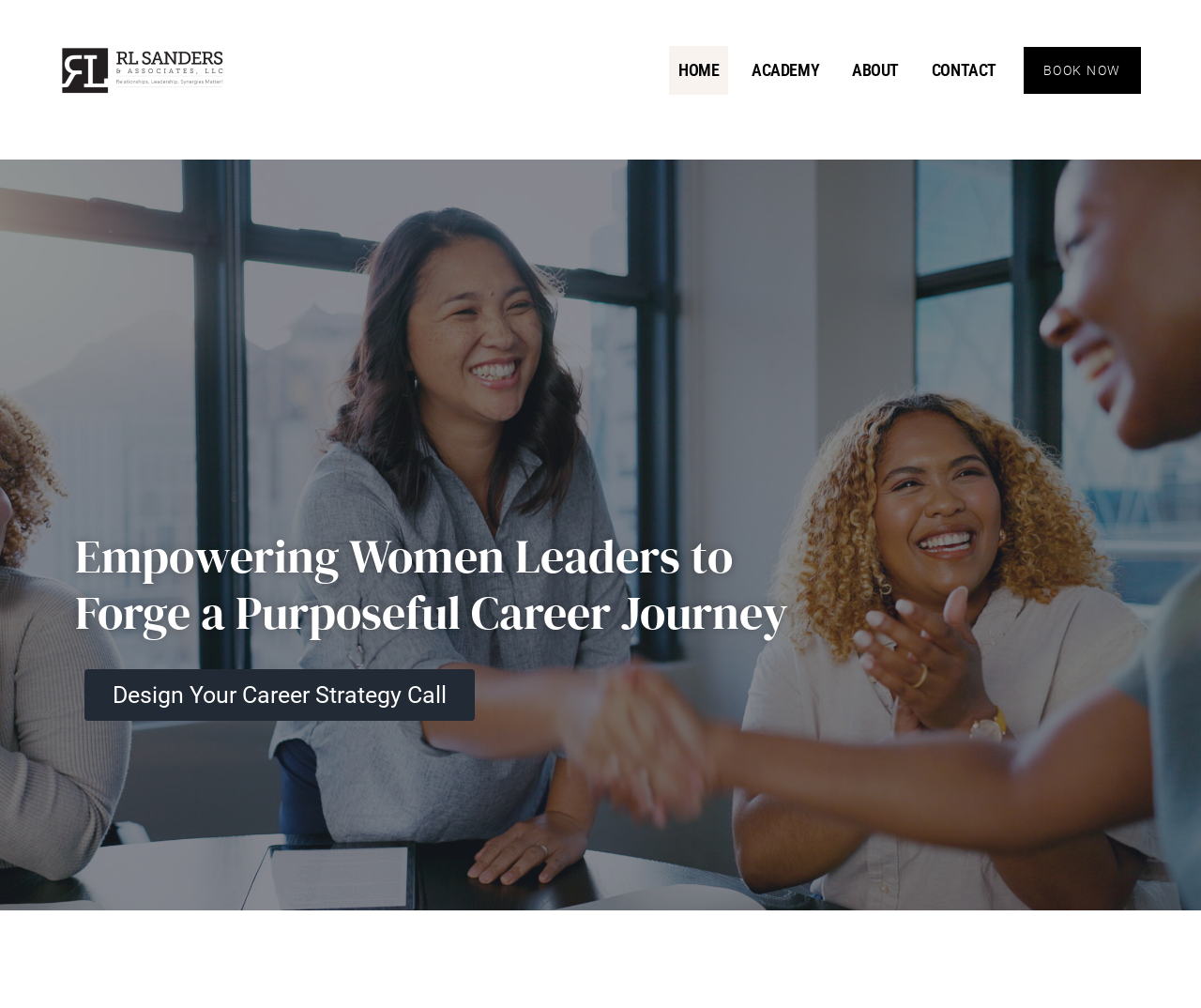Bounding box coordinates are specified in the format (top-left x, top-left y, bottom-right x, bottom-right y). All values are floating point numbers bounded between 0 and 1. Please provide the bounding box coordinate of the region this sentence describes: HOME

[0.557, 0.046, 0.606, 0.094]